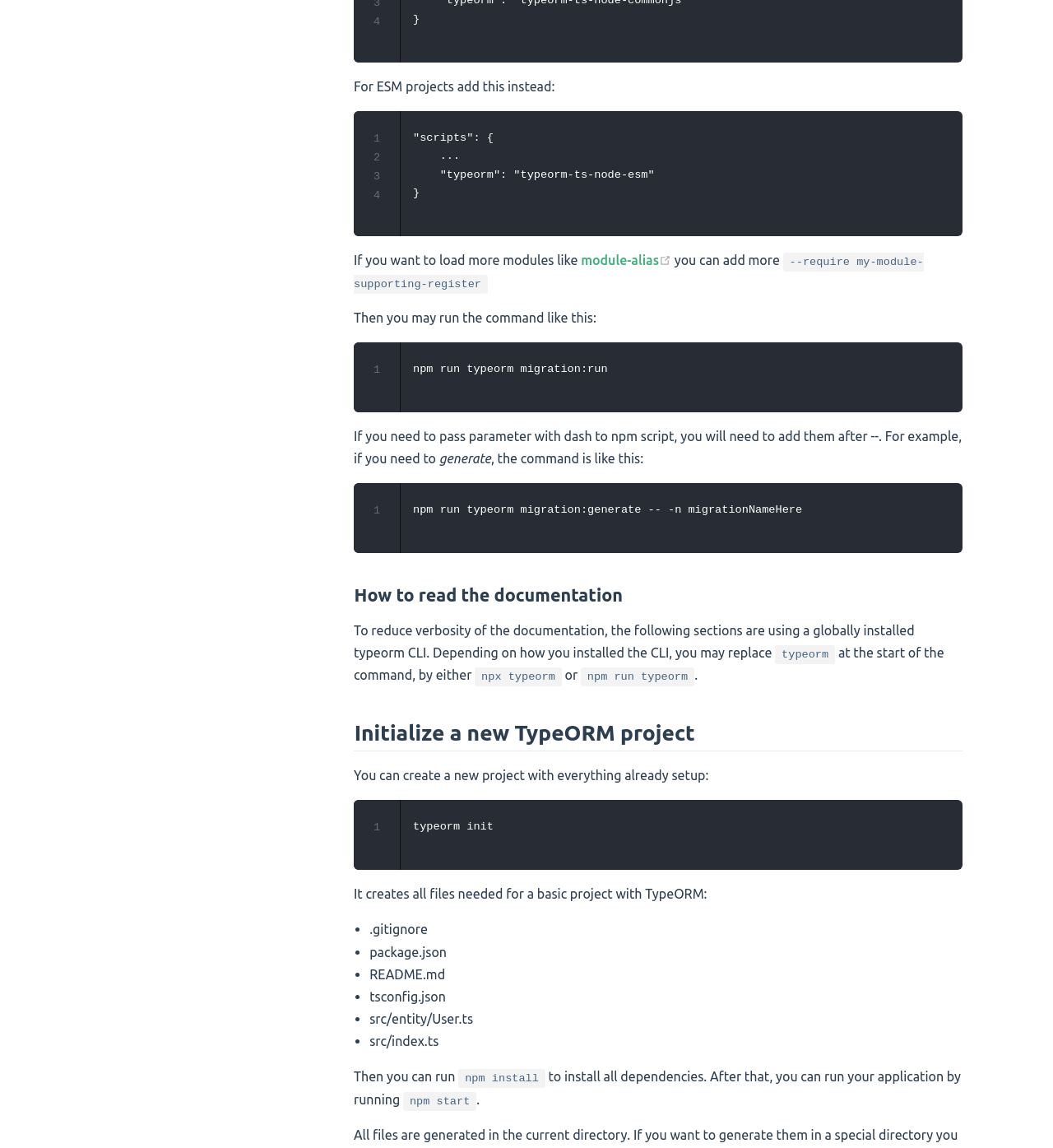What is the alternative to 'npx typeorm'?
Please provide an in-depth and detailed response to the question.

The webpage suggests that depending on how TypeORM CLI is installed, 'npx typeorm' can be replaced with 'npm run typeorm' at the start of a command.